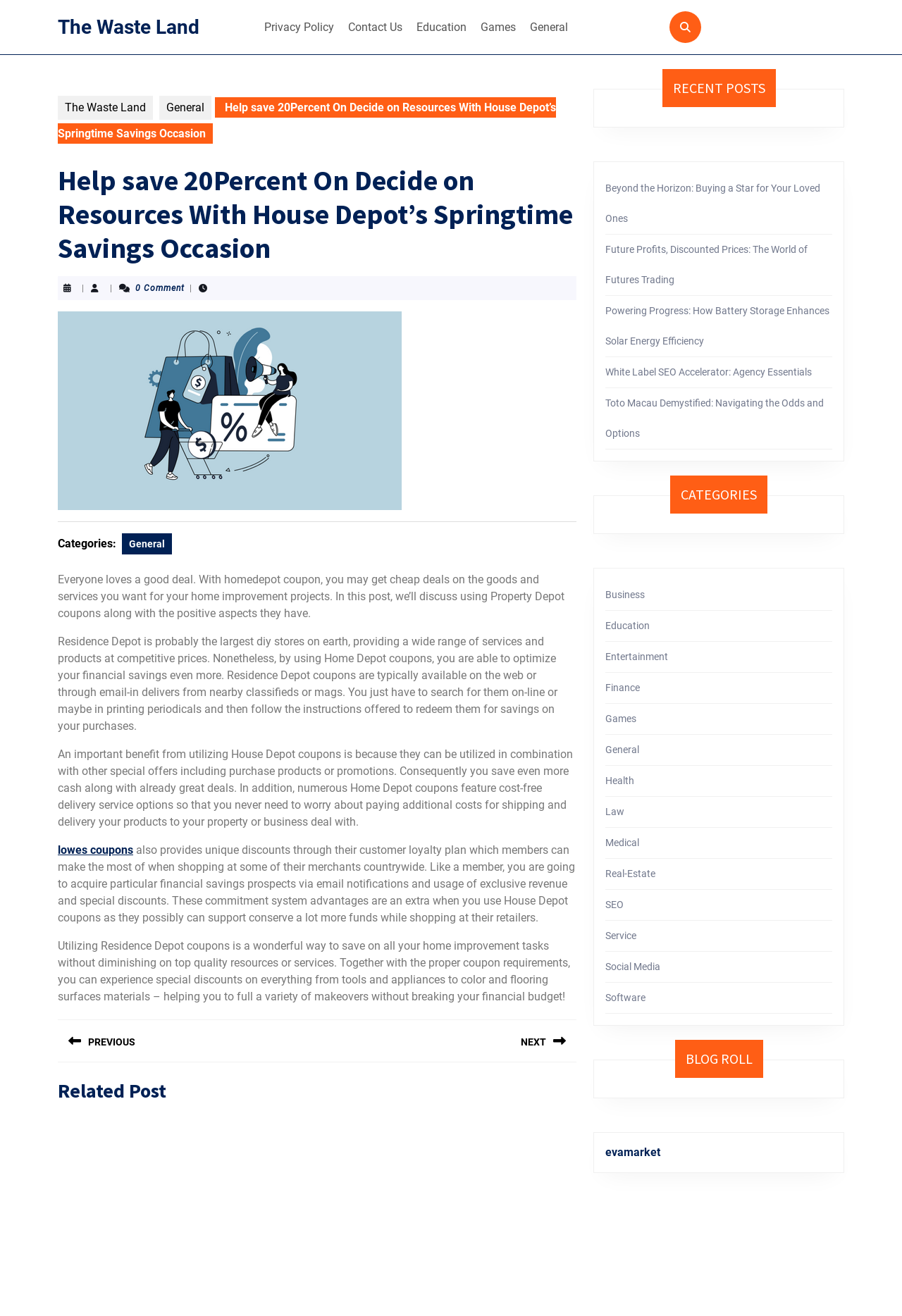Find the bounding box coordinates of the clickable element required to execute the following instruction: "Explore the 'Beyond the Horizon: Buying a Star for Your Loved Ones' post". Provide the coordinates as four float numbers between 0 and 1, i.e., [left, top, right, bottom].

[0.671, 0.139, 0.909, 0.17]